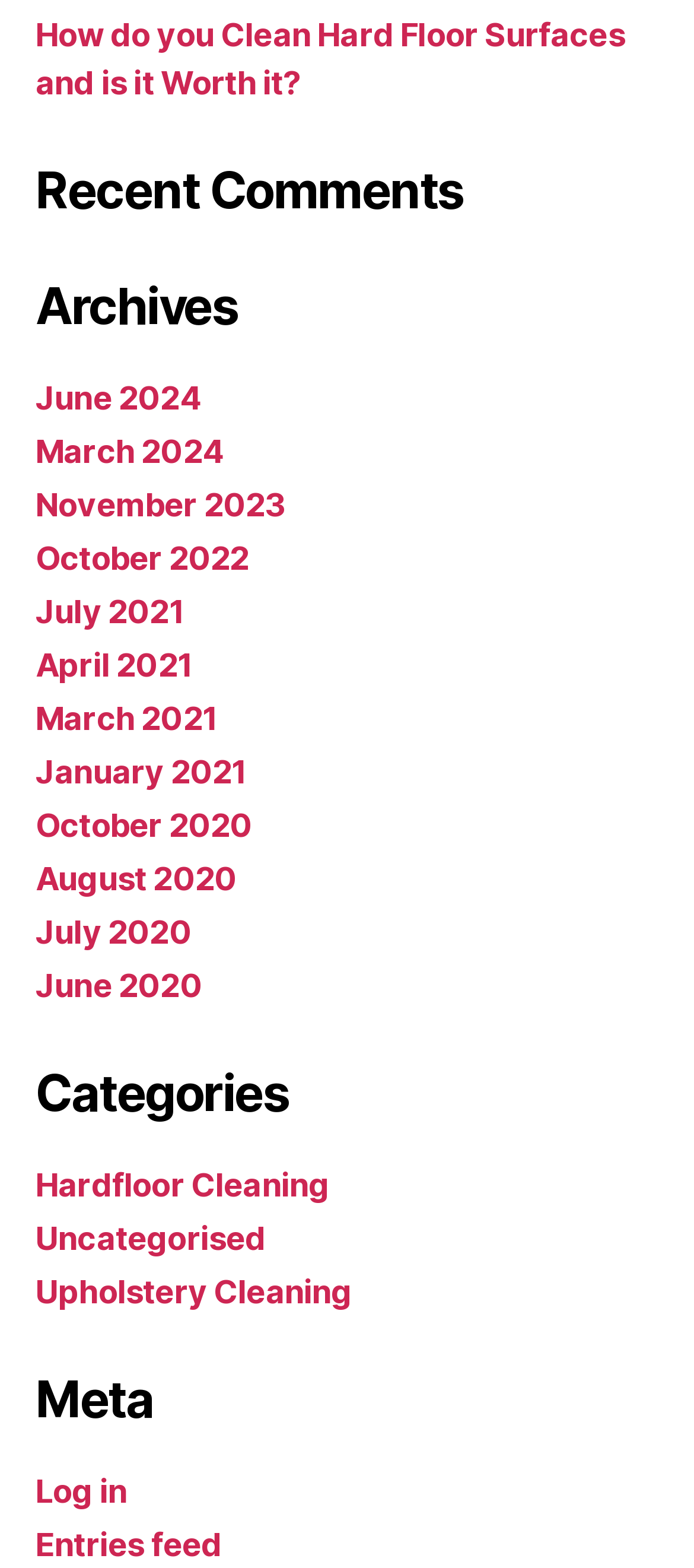Please provide a detailed answer to the question below by examining the image:
How many links are listed under the 'Archives' section?

The 'Archives' section lists 9 links, each corresponding to a different month and year.